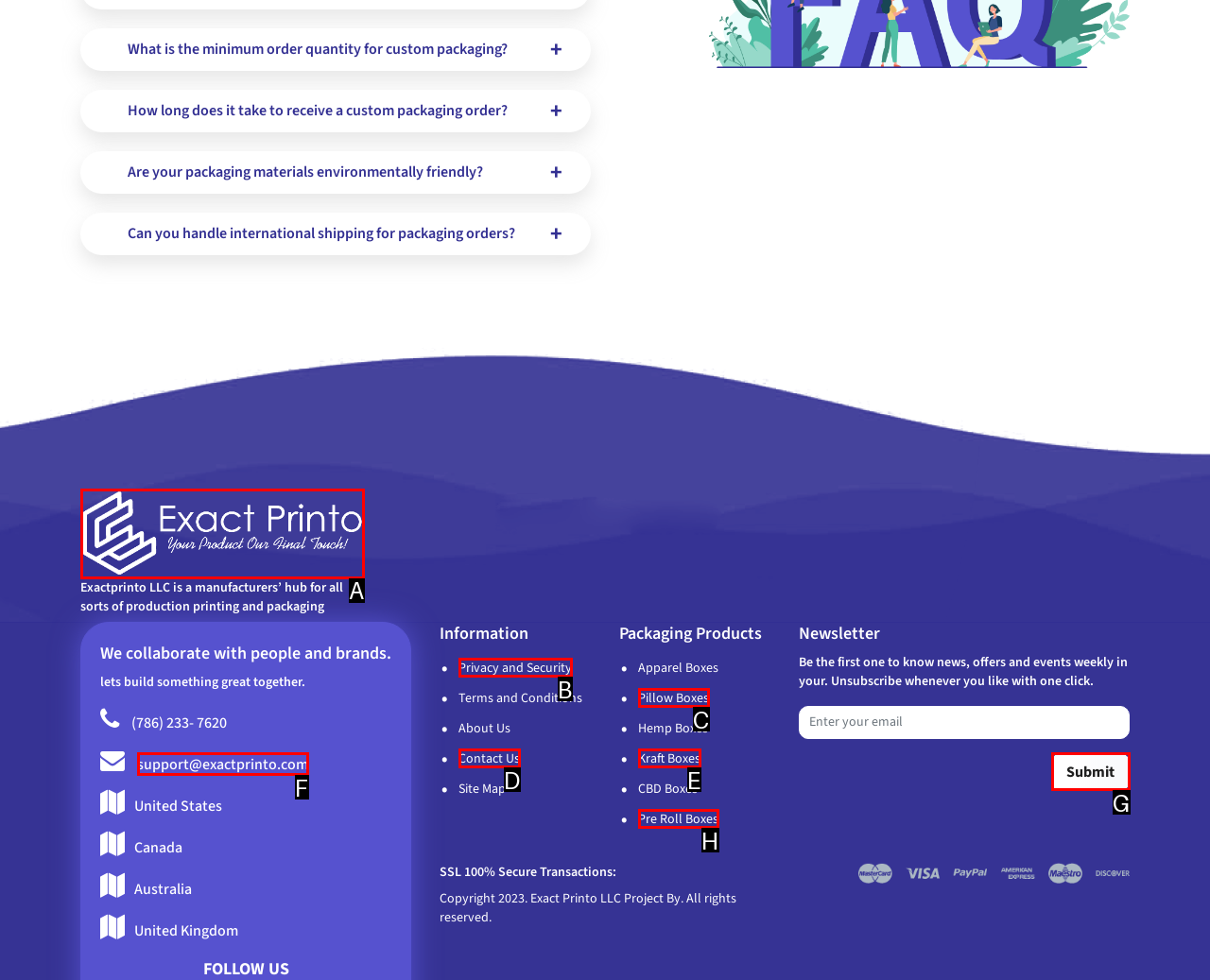Identify the HTML element that corresponds to the following description: support@exactprinto.com Provide the letter of the best matching option.

F